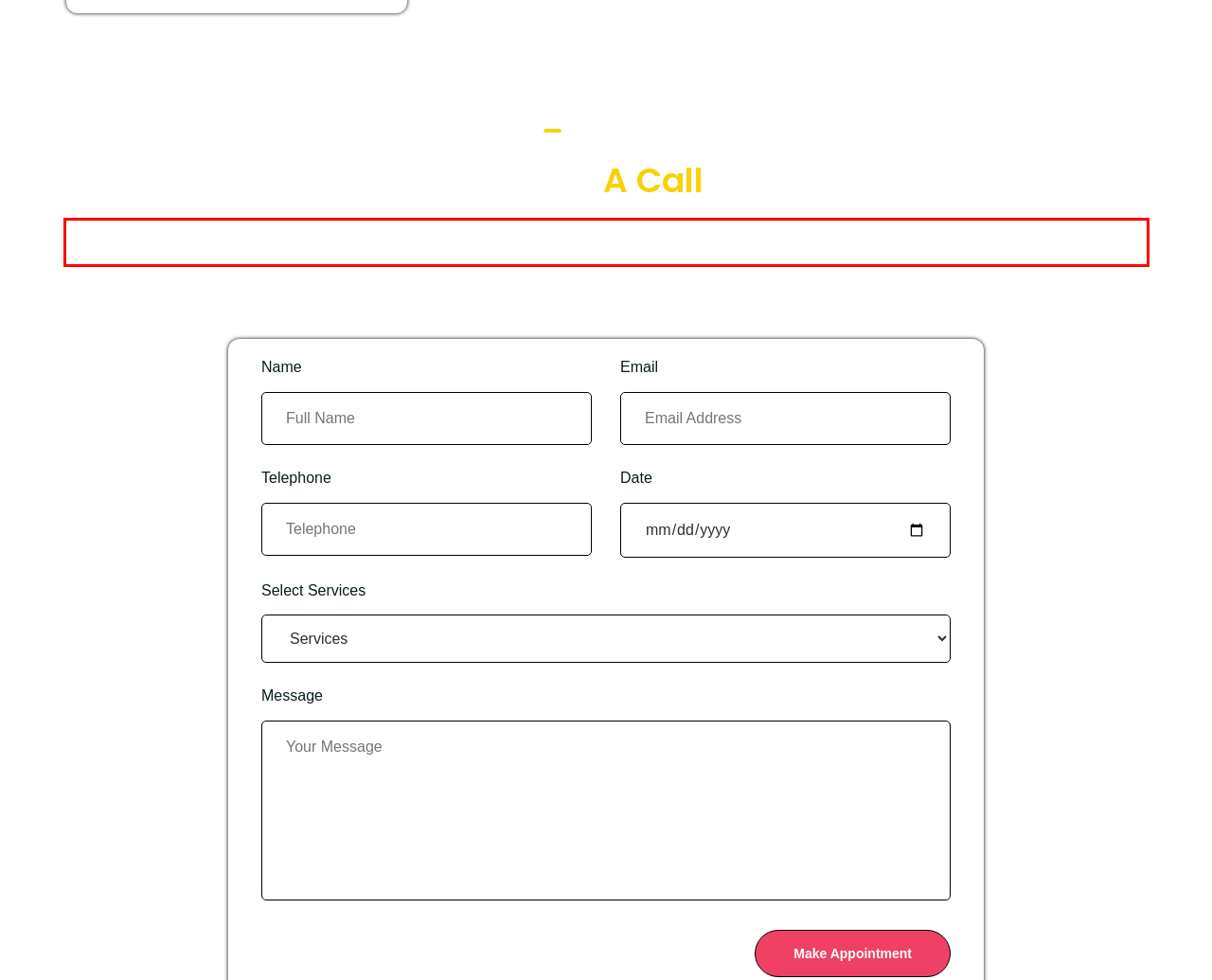Examine the webpage screenshot, find the red bounding box, and extract the text content within this marked area.

Just Say Hello! for any of your Home care nursing care needs, Home COVID test, physiotherapy, Patient Aid Assistance or a quick Nursing service at your door Step.